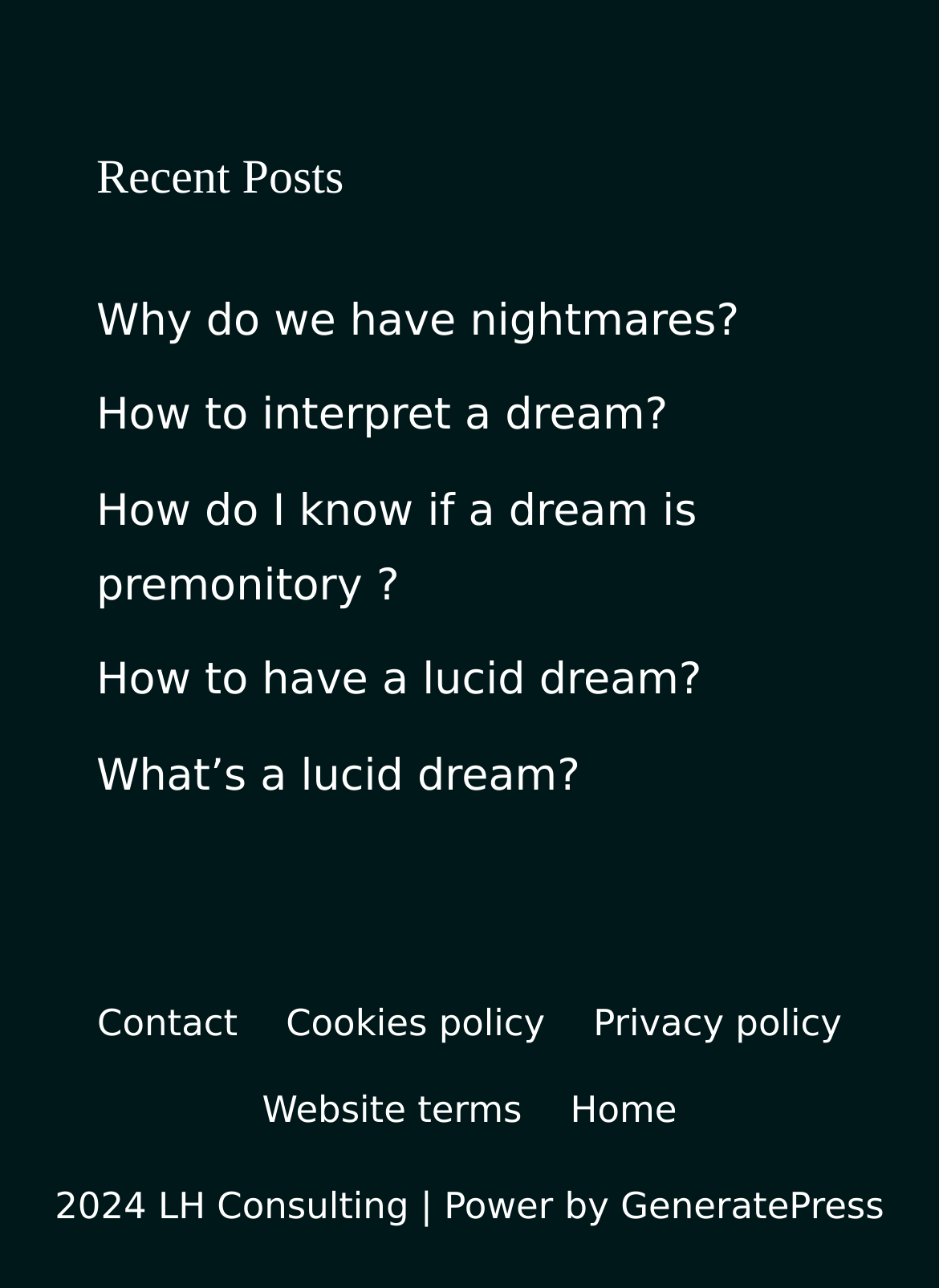Find the bounding box coordinates for the area that should be clicked to accomplish the instruction: "Learn about nightmares".

[0.103, 0.23, 0.787, 0.269]